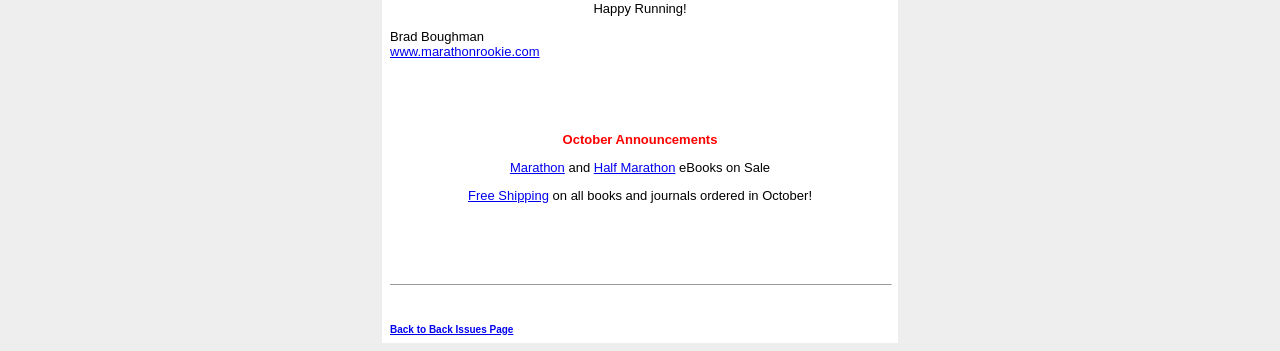Locate the bounding box of the UI element based on this description: "Back to Back Issues Page". Provide four float numbers between 0 and 1 as [left, top, right, bottom].

[0.305, 0.922, 0.401, 0.953]